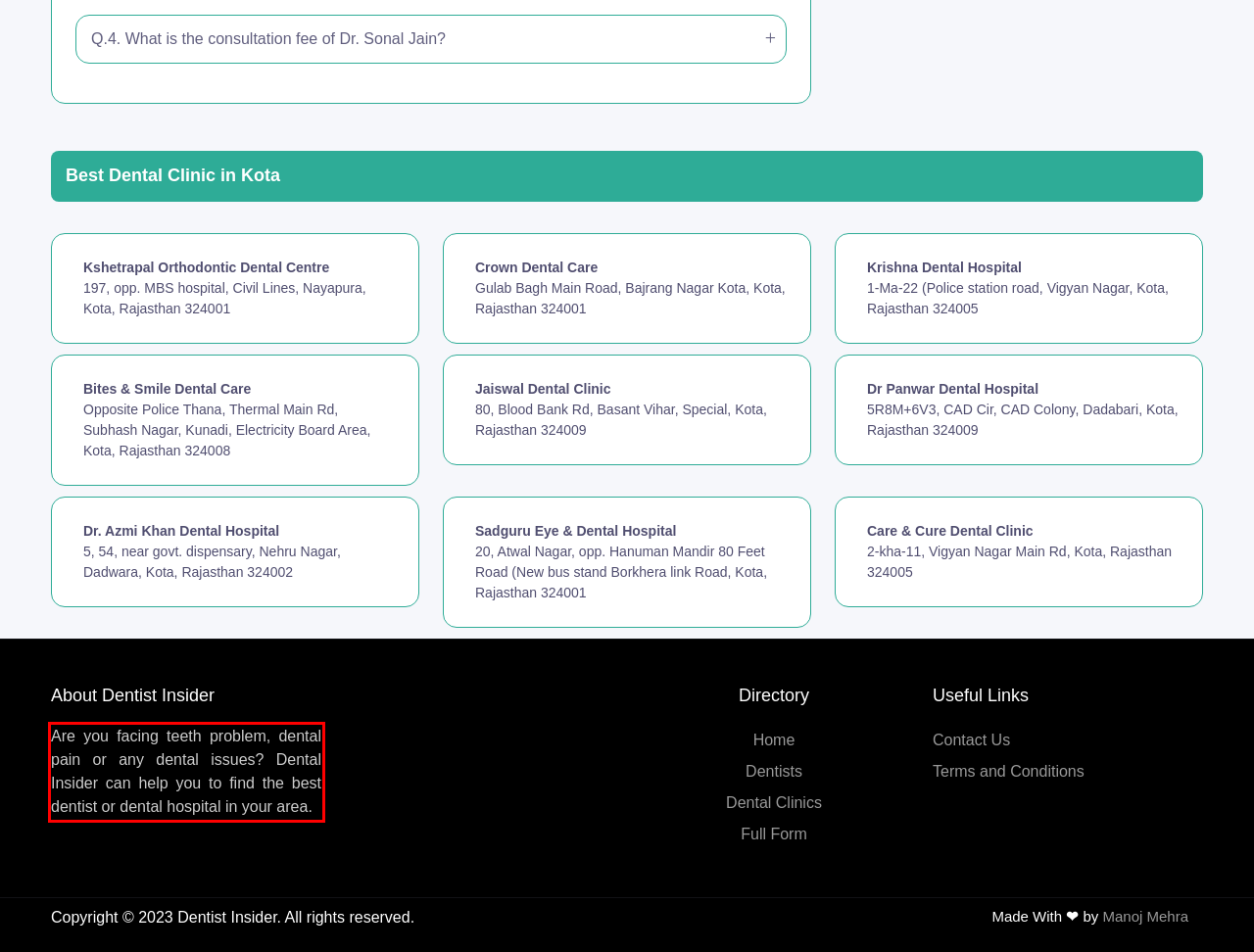Analyze the red bounding box in the provided webpage screenshot and generate the text content contained within.

Are you facing teeth problem, dental pain or any dental issues? Dental Insider can help you to find the best dentist or dental hospital in your area.